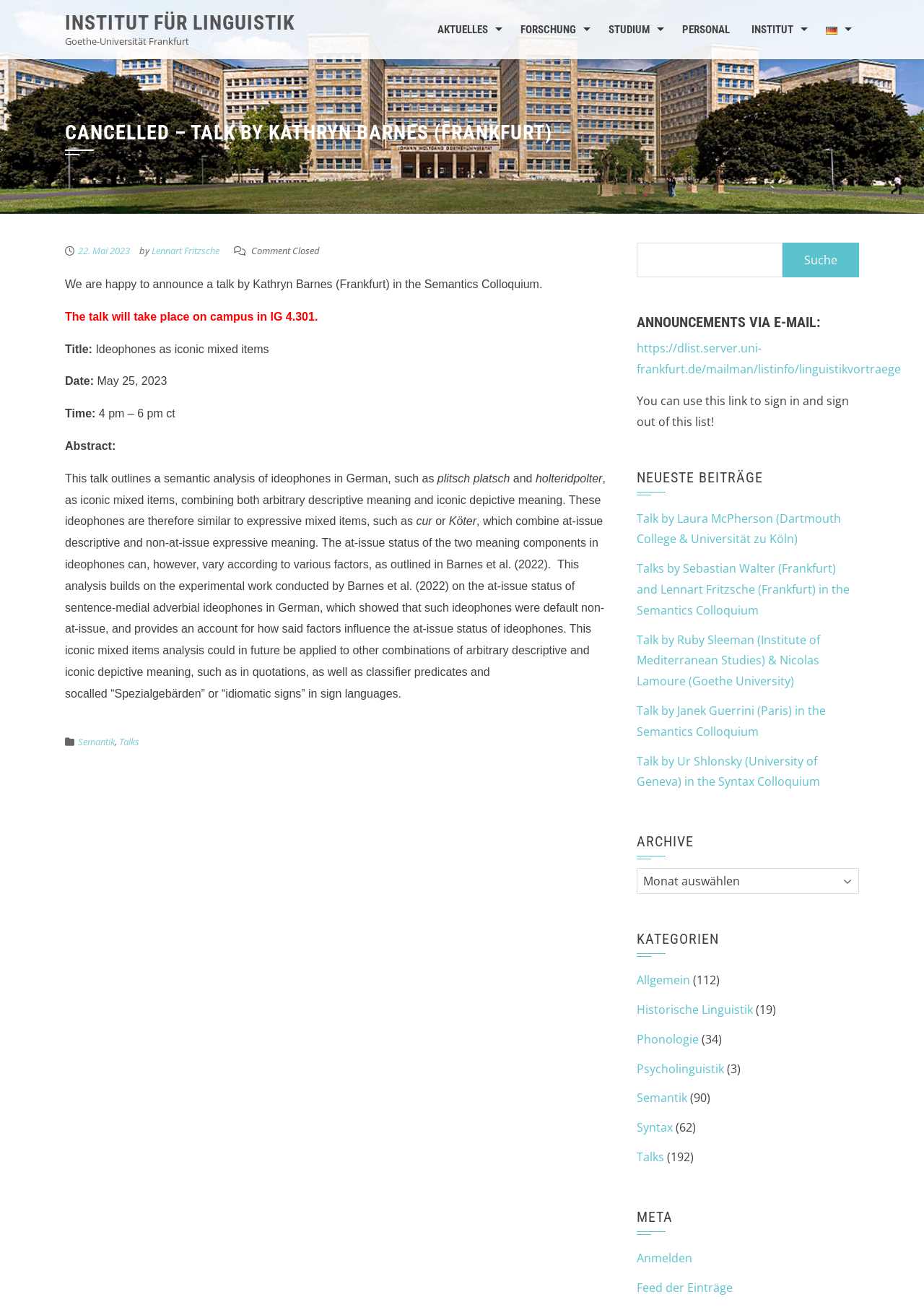What is the time of the cancelled talk?
Please interpret the details in the image and answer the question thoroughly.

I found the answer by looking at the static text element 'Time: 4 pm – 6 pm ct' which is located in the article section of the webpage, providing the time of the cancelled talk.